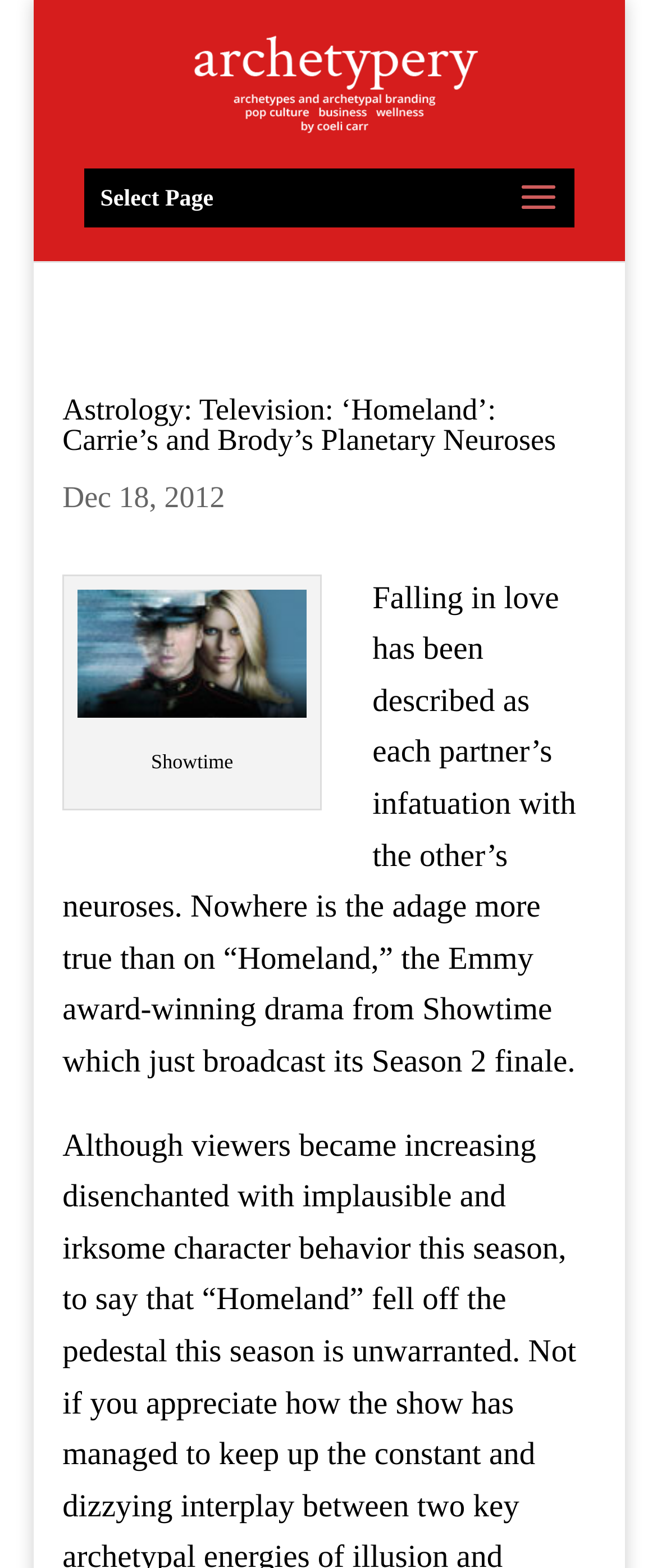Explain in detail what is displayed on the webpage.

The webpage is about an article discussing the TV show "Homeland" from an astrological perspective. At the top, there is a link to the website "archetypery" accompanied by an image with the same name, positioned near the top left corner of the page. Below this, there is a dropdown menu labeled "Select Page" on the left side.

The main title of the article, "Astrology: Television: ‘Homeland’: Carrie’s and Brody’s Planetary Neuroses", is prominently displayed in a large font, spanning almost the entire width of the page. The date "Dec 18, 2012" is written in a smaller font below the title.

To the right of the title, there is an image with a caption, although the caption's content is not specified. Below this image, the text "Showtime" is written. The main article begins below this, discussing how the TV show "Homeland" portrays the idea that falling in love is often an infatuation with one's partner's neuroses. The article is divided into paragraphs, with the first paragraph setting the tone for the rest of the article.